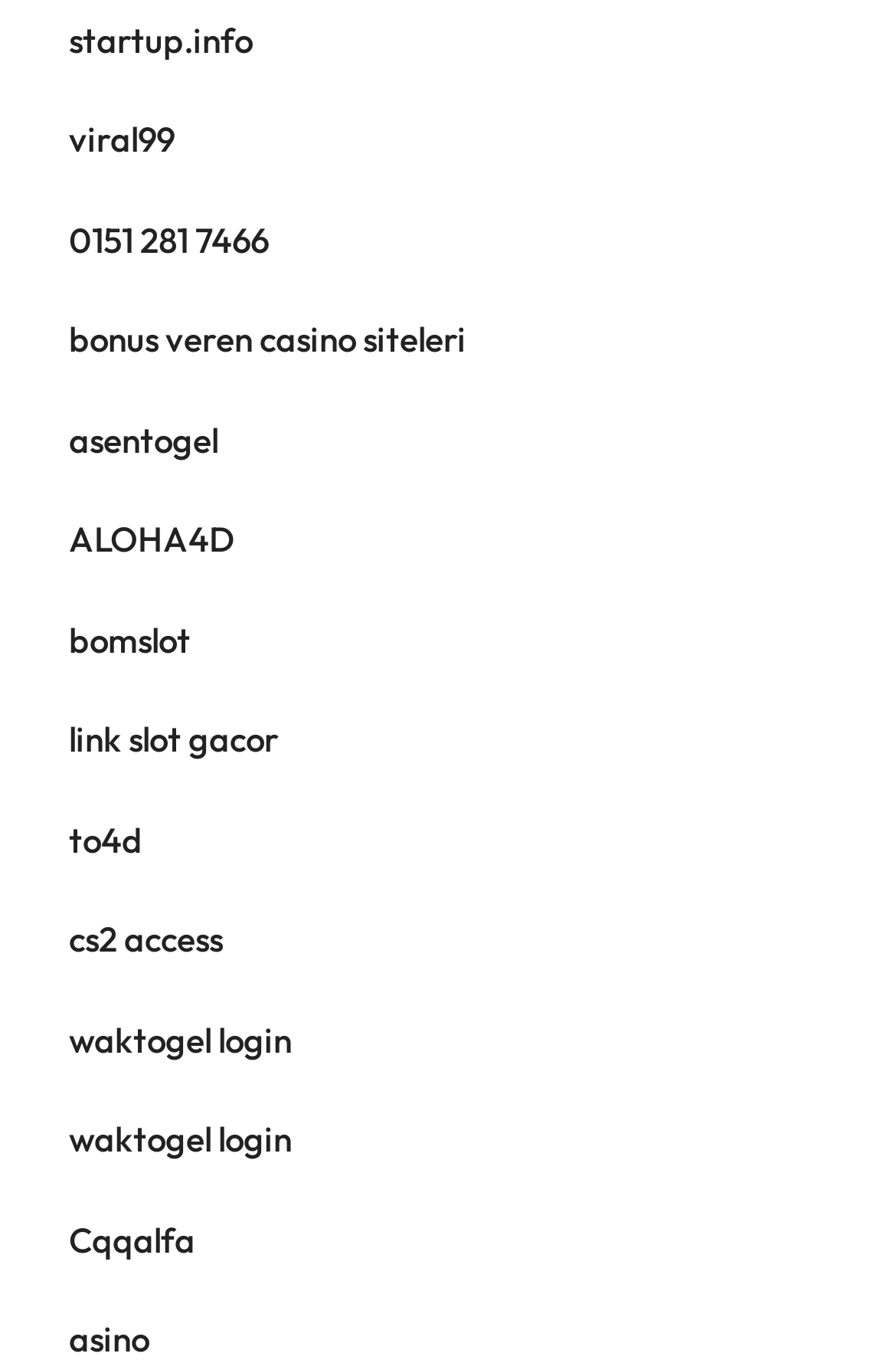How many links are on the webpage?
Give a single word or phrase as your answer by examining the image.

17